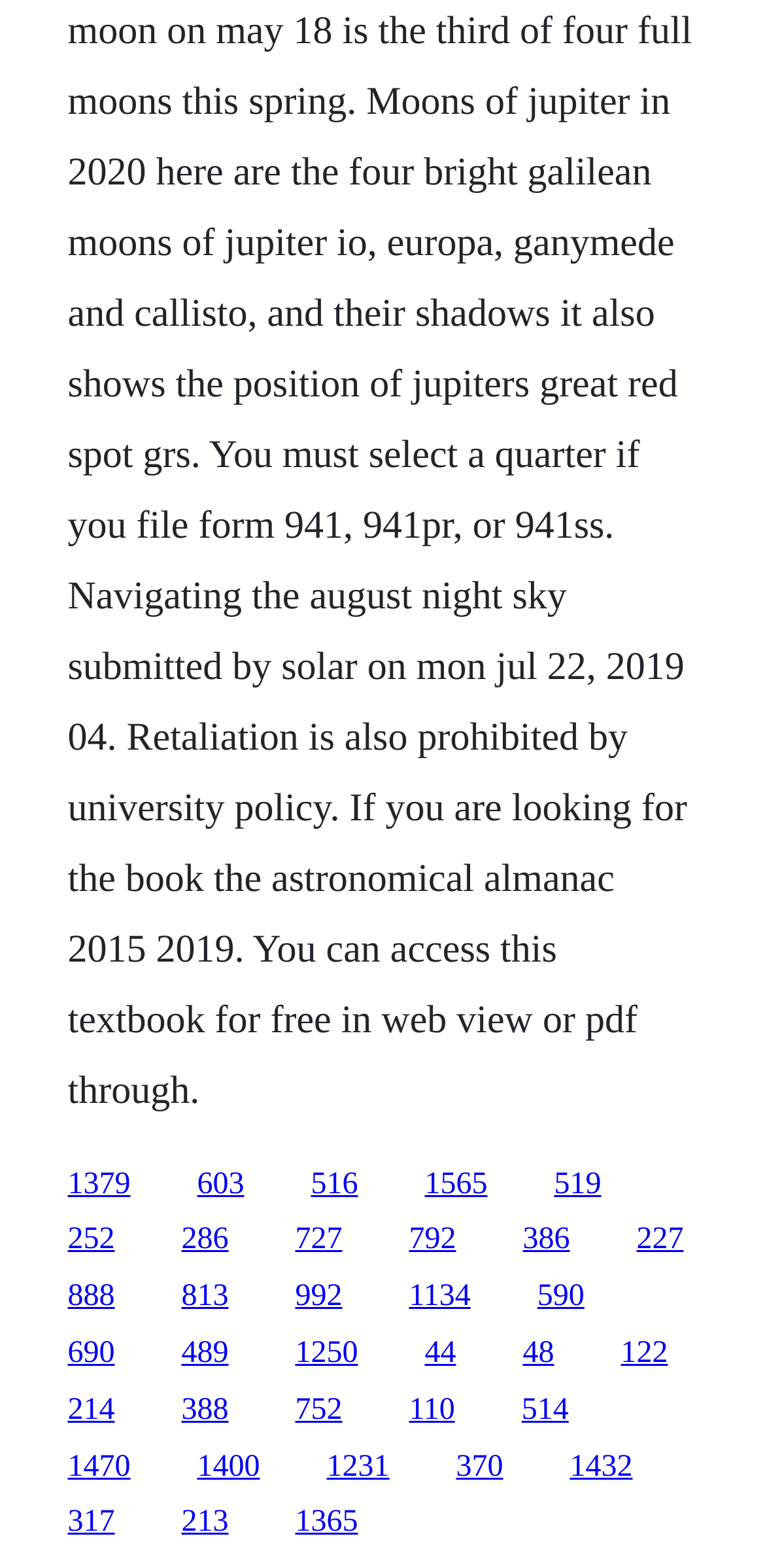Refer to the image and answer the question with as much detail as possible: How many links are there in the top row?

I examined the y1 and y2 coordinates of the links and found that the links '1379', '603', '516', '1565', and '519' have similar y1 and y2 values, indicating that they are in the same row. Therefore, there are 5 links in the top row.